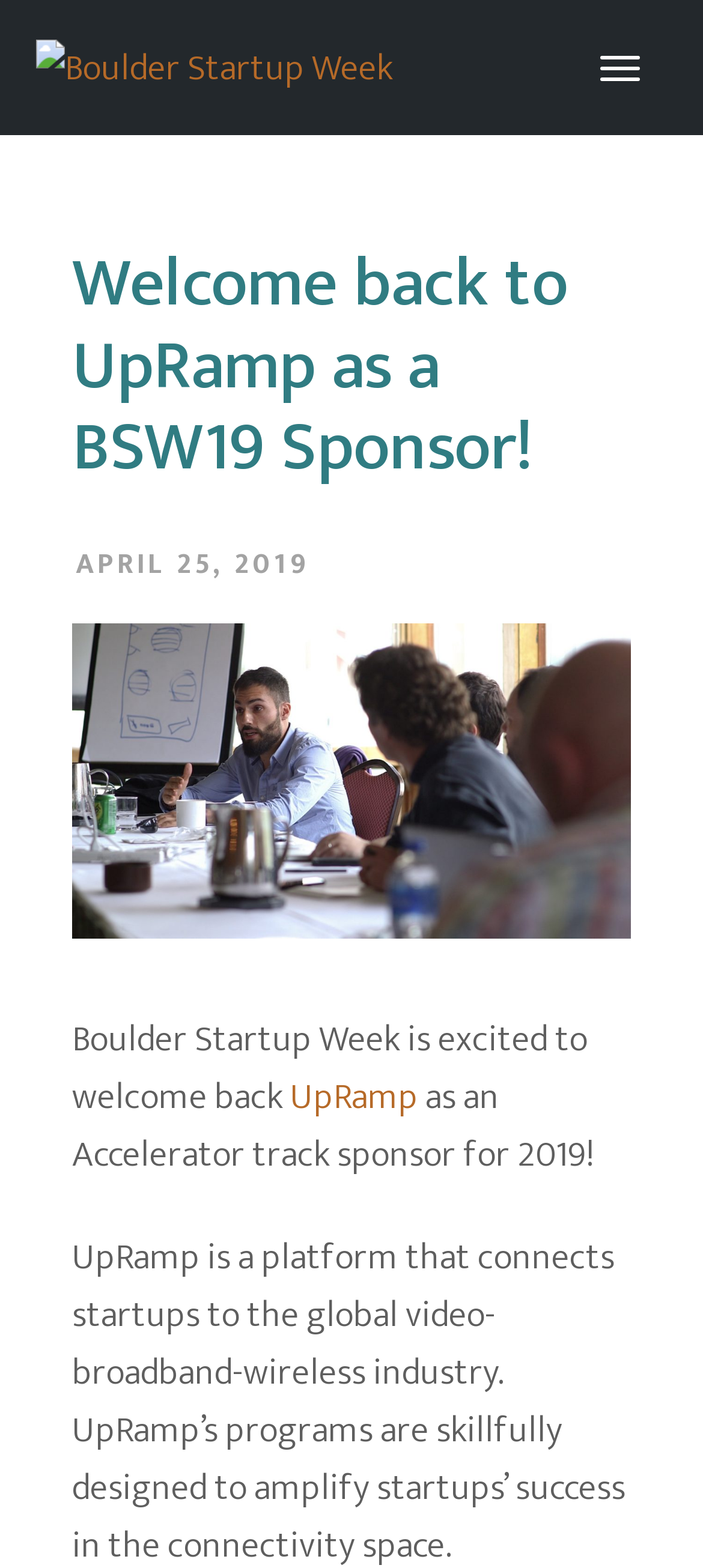Please find the bounding box for the following UI element description. Provide the coordinates in (top-left x, top-left y, bottom-right x, bottom-right y) format, with values between 0 and 1: UpRamp

[0.403, 0.68, 0.595, 0.719]